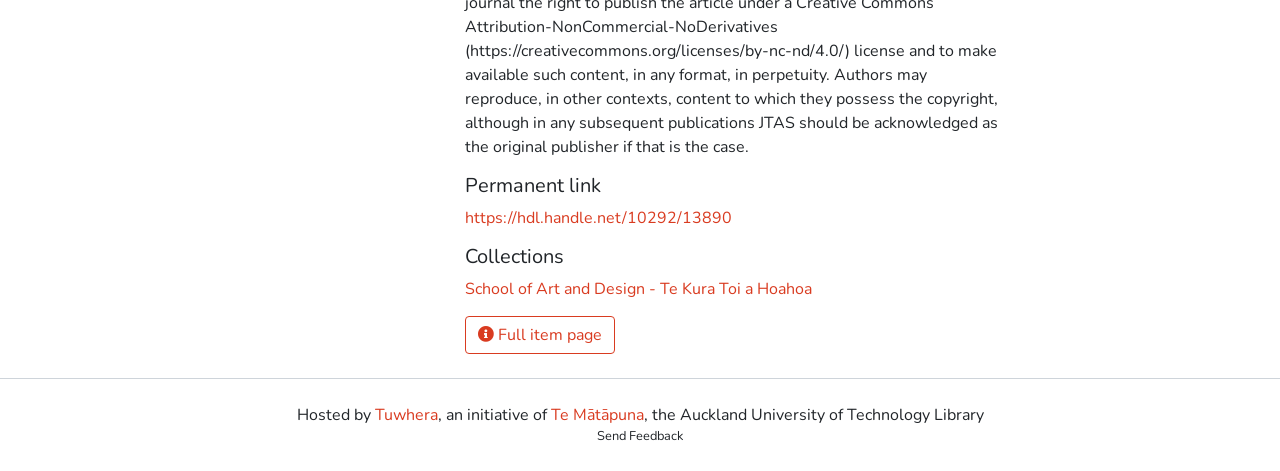What is the purpose of the button?
Please use the image to deliver a detailed and complete answer.

The button with the text ' Full item page' suggests that it will take the user to a full item page, likely providing more information about the current item.